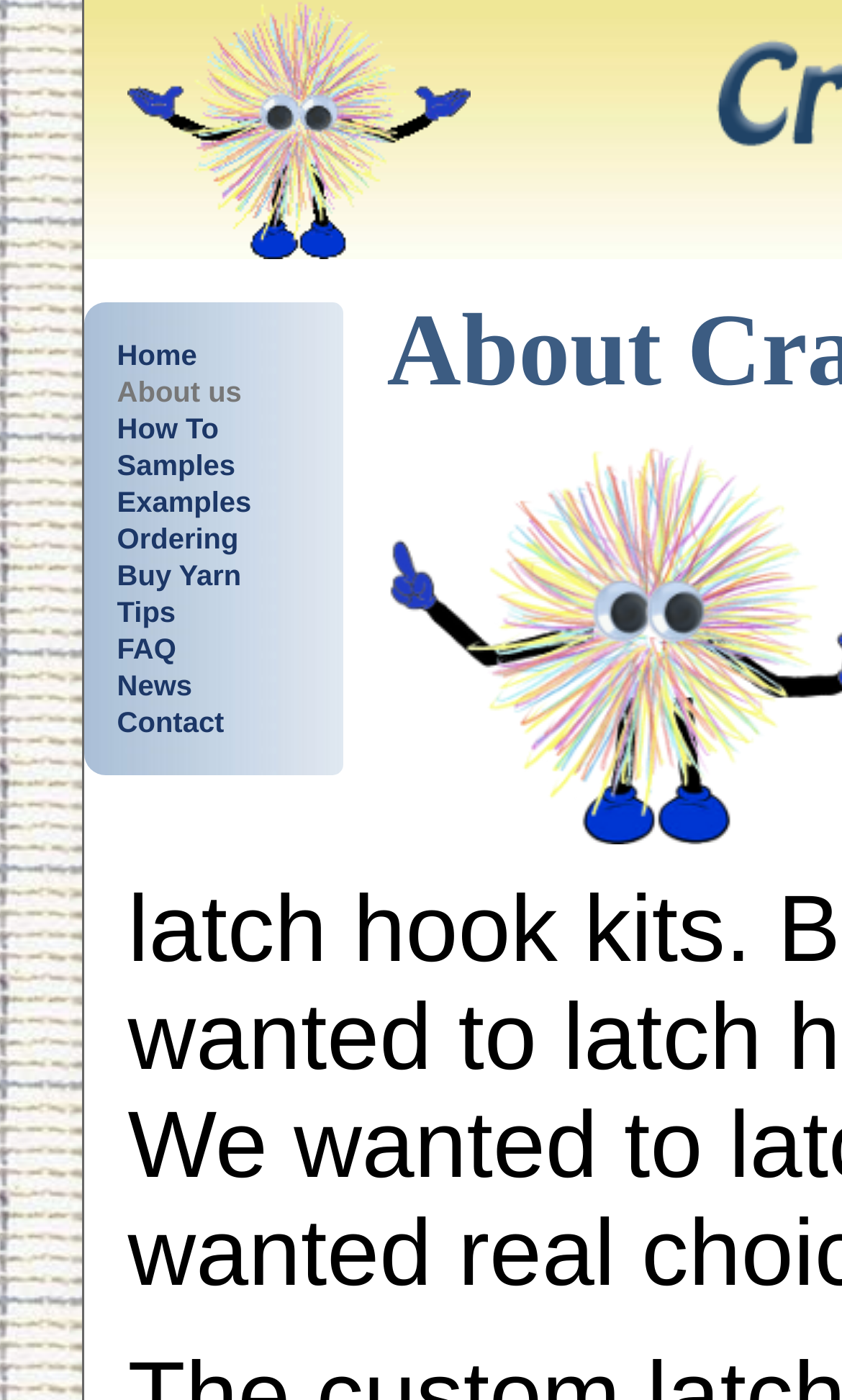Identify the bounding box coordinates of the region I need to click to complete this instruction: "contact us".

[0.139, 0.504, 0.266, 0.528]